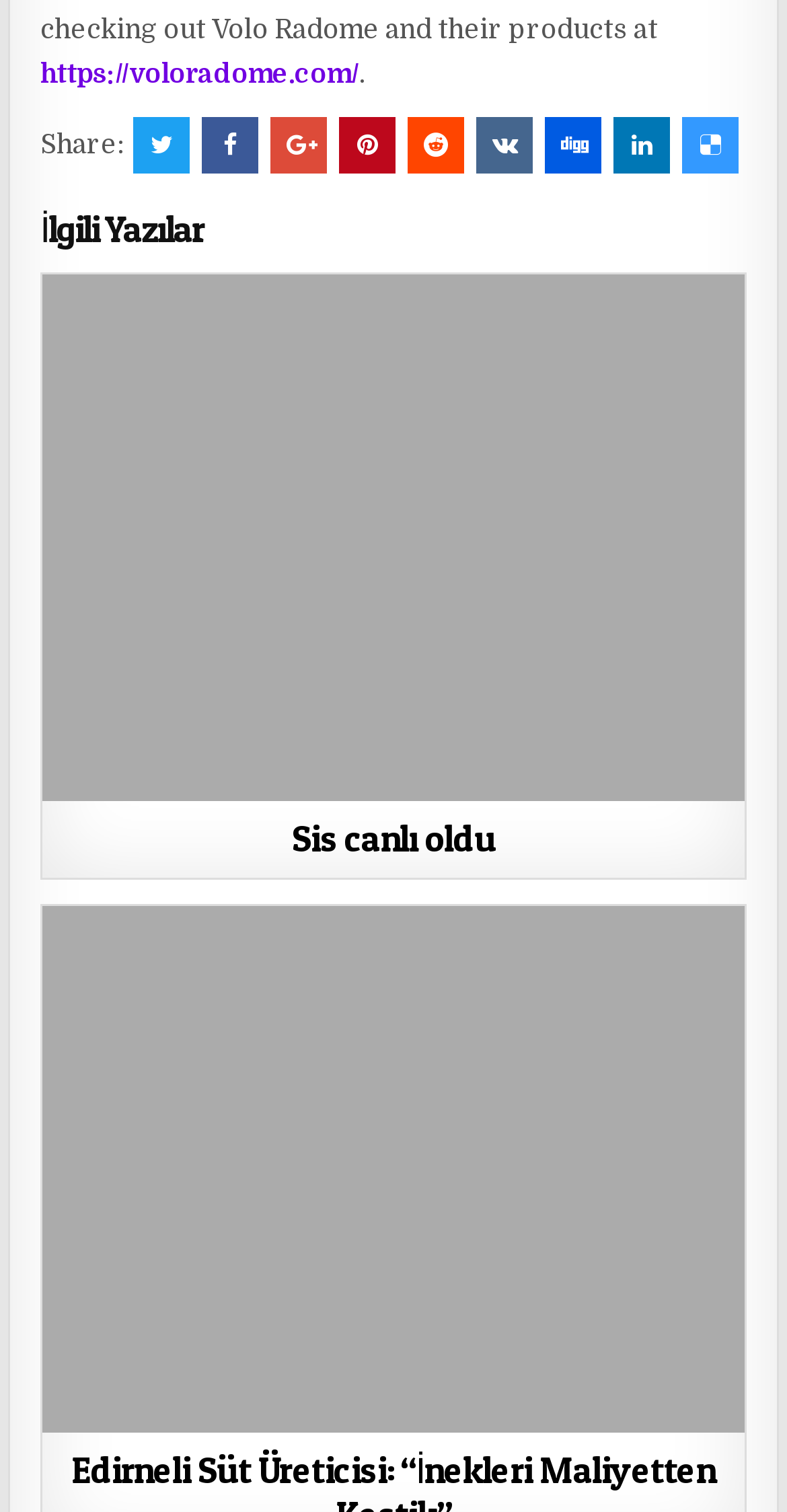Please specify the bounding box coordinates of the clickable section necessary to execute the following command: "Visit the homepage".

[0.051, 0.039, 0.456, 0.059]